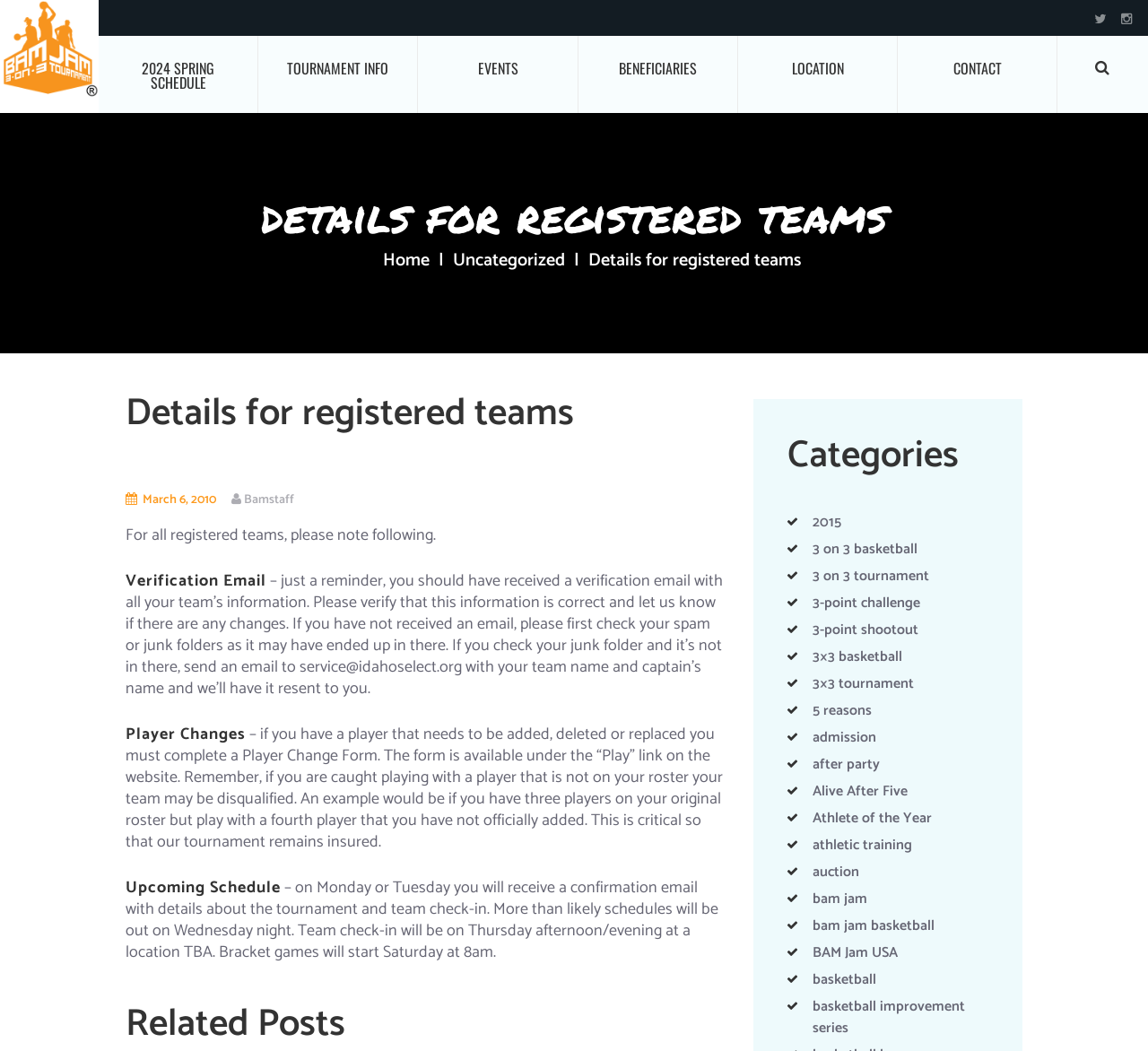Find and extract the text of the primary heading on the webpage.

details for registered teams